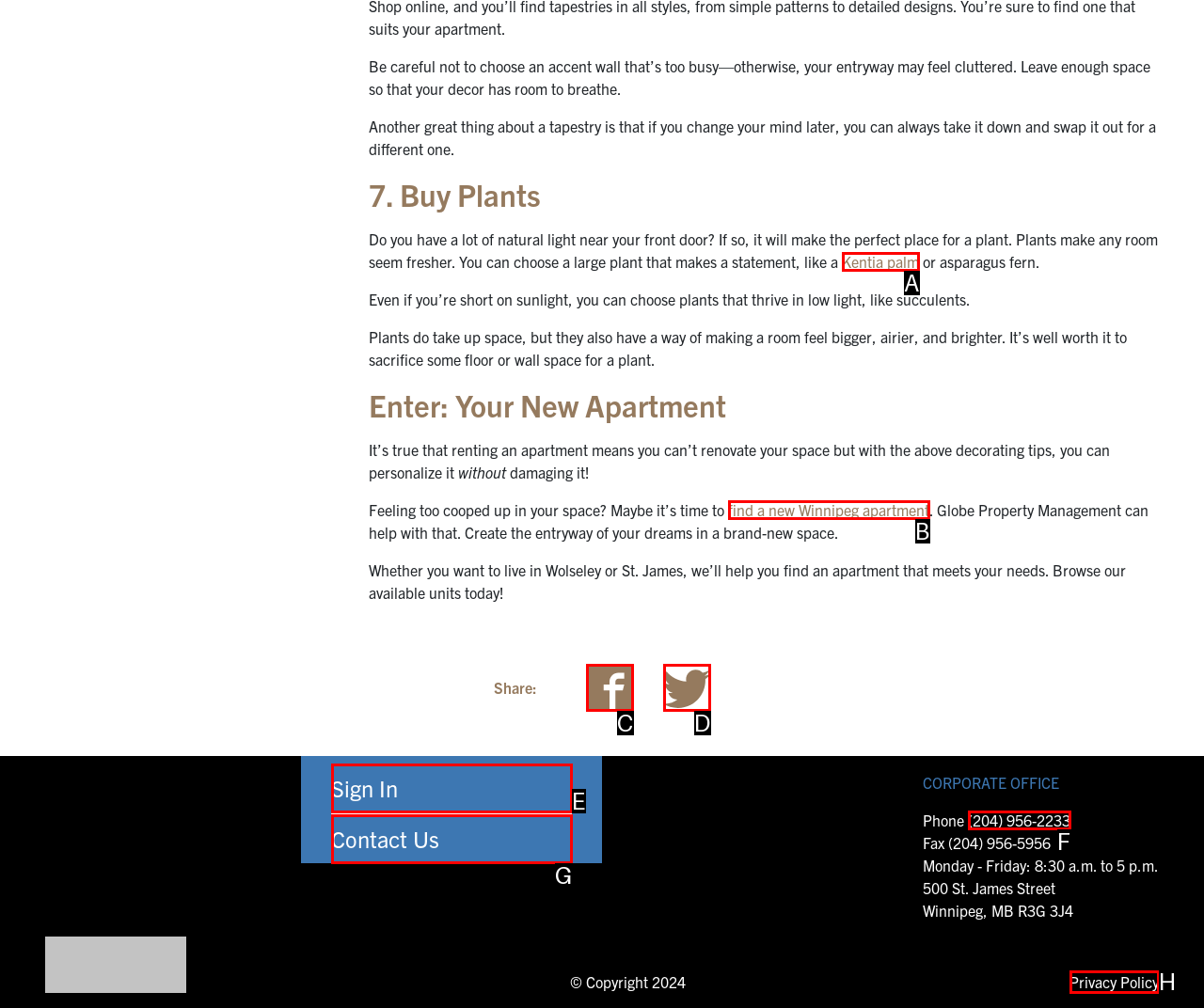To achieve the task: Click the link to find a new Winnipeg apartment, indicate the letter of the correct choice from the provided options.

B